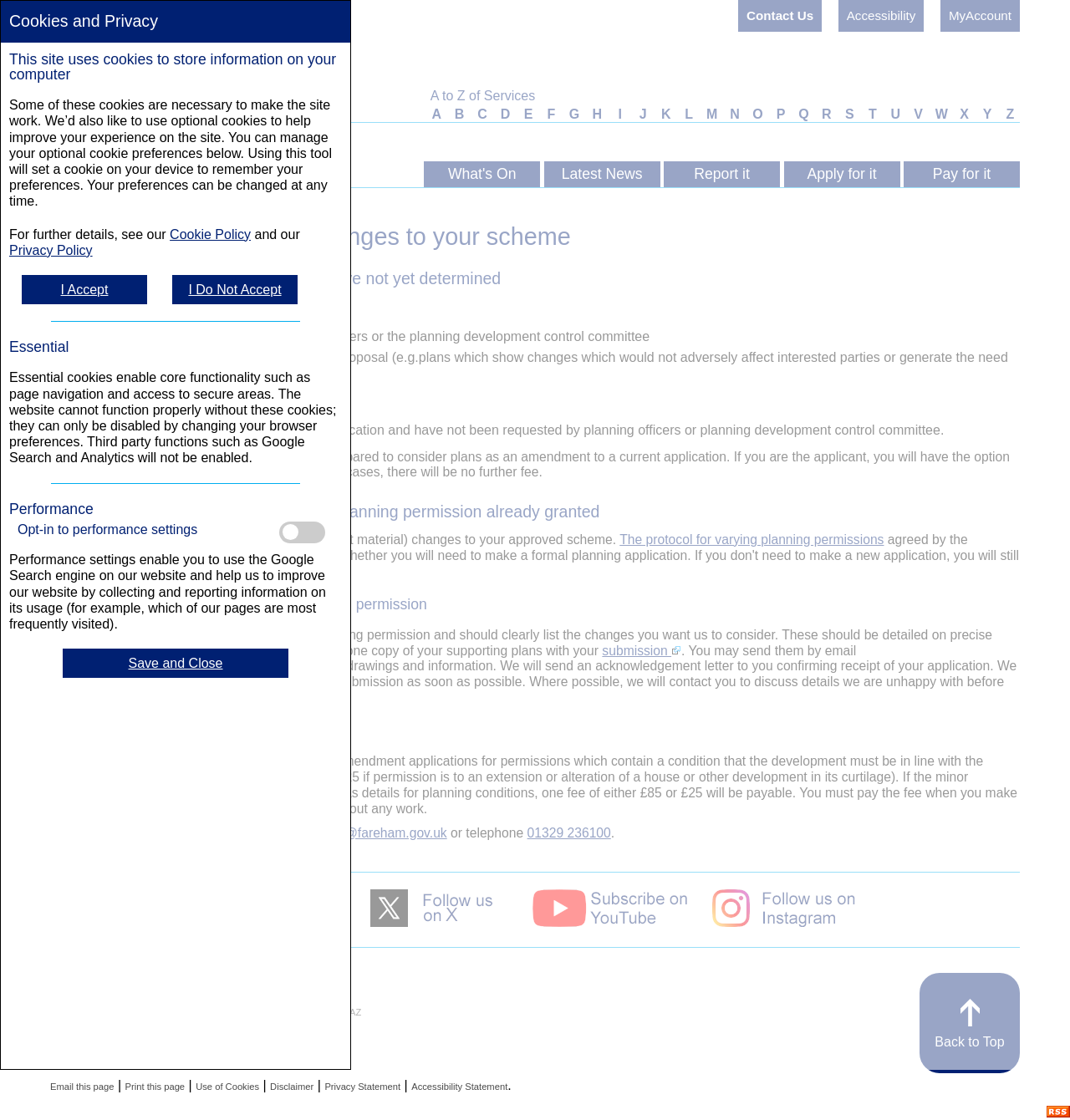Please determine the bounding box coordinates of the element's region to click for the following instruction: "Click on MyAccount".

[0.879, 0.0, 0.953, 0.029]